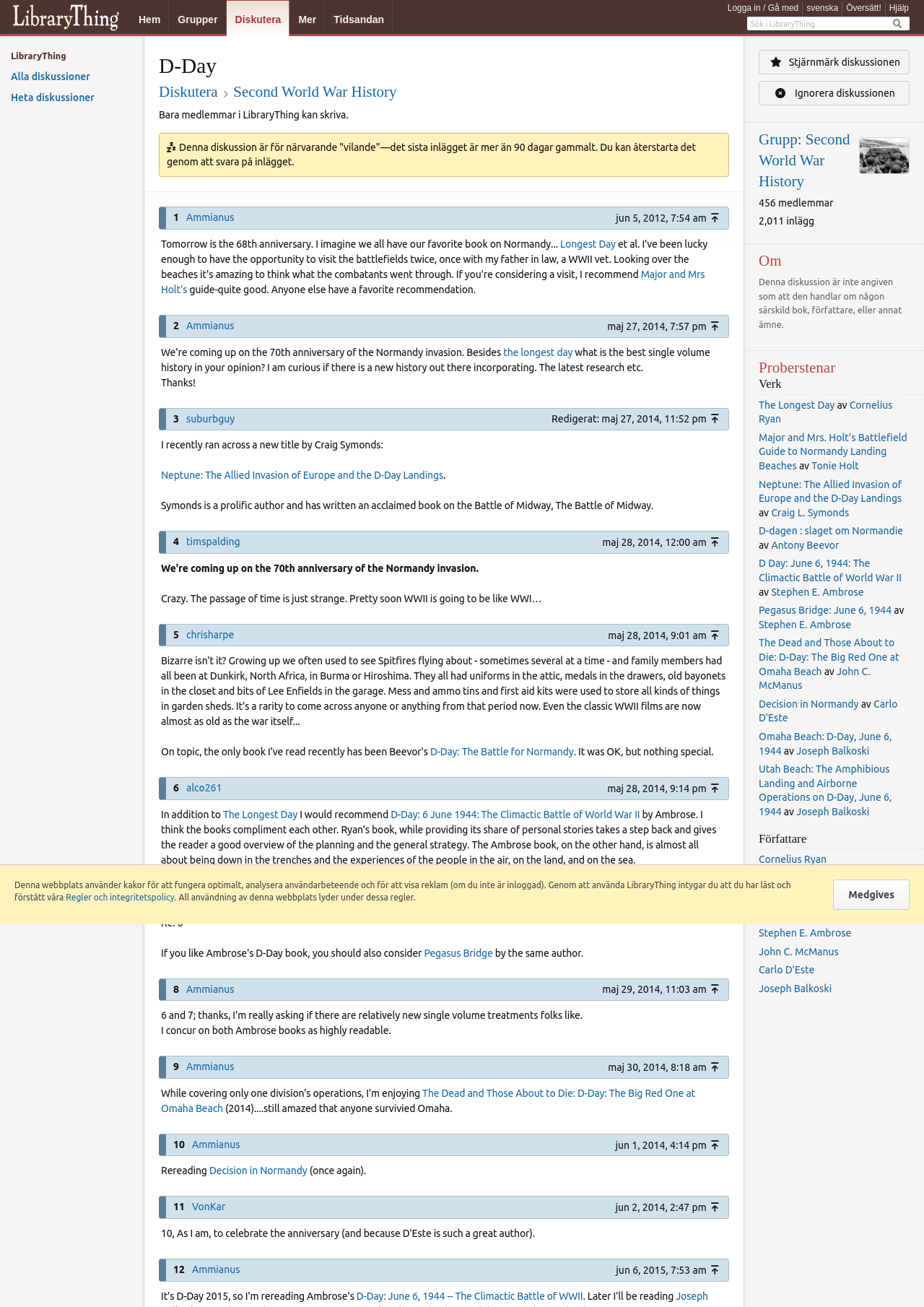Using the provided element description: "Stjärnmärk diskussionen", identify the bounding box coordinates. The coordinates should be four floats between 0 and 1 in the order [left, top, right, bottom].

[0.821, 0.038, 0.984, 0.057]